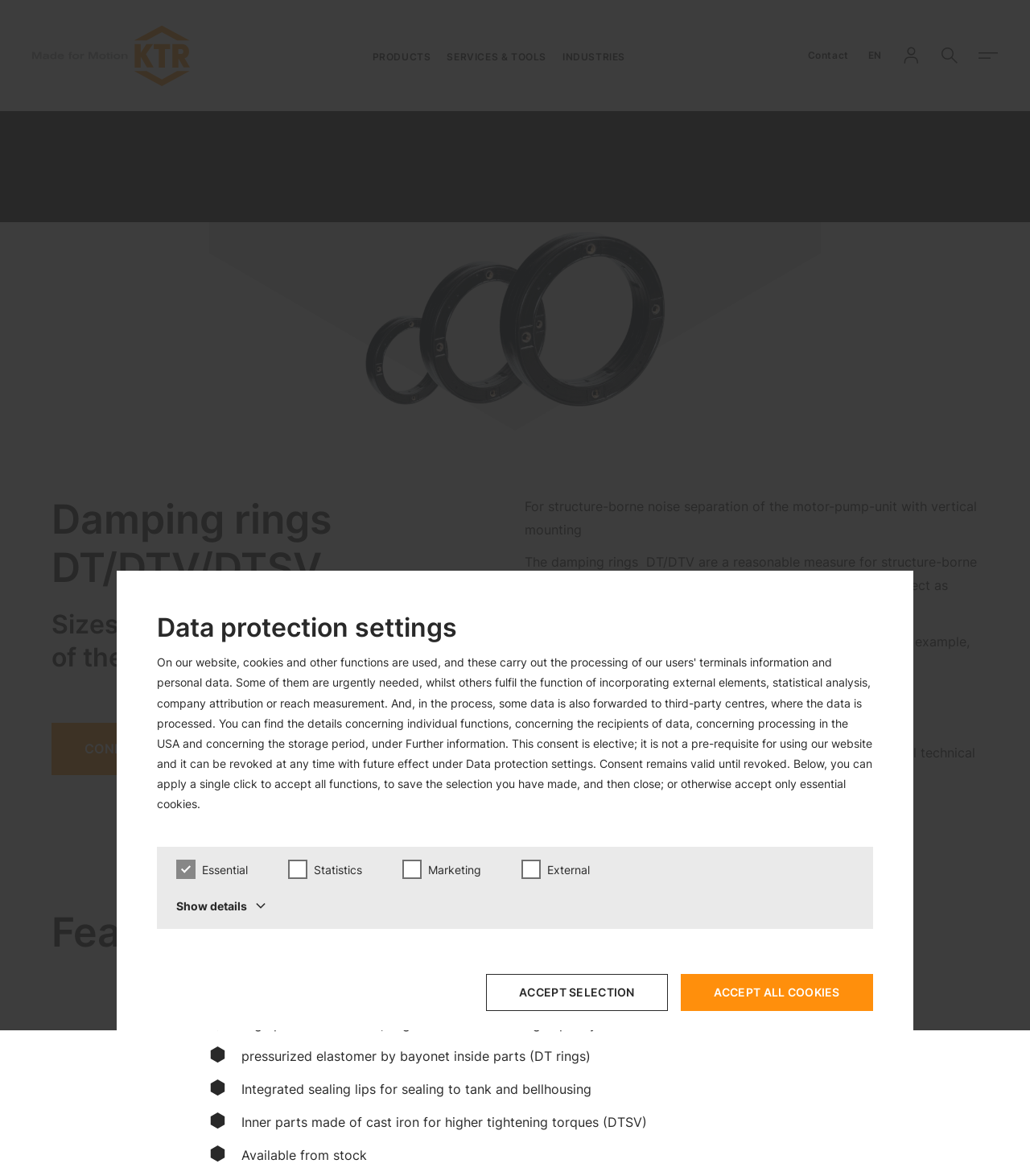Please provide a comprehensive answer to the question based on the screenshot: How many country locations are listed?

By counting the country locations listed, we can see that there are 10 locations, including Belgium, Brazil, China, Czech Republic, Denmark, Finland, France, Germany, Great Britain, and India.